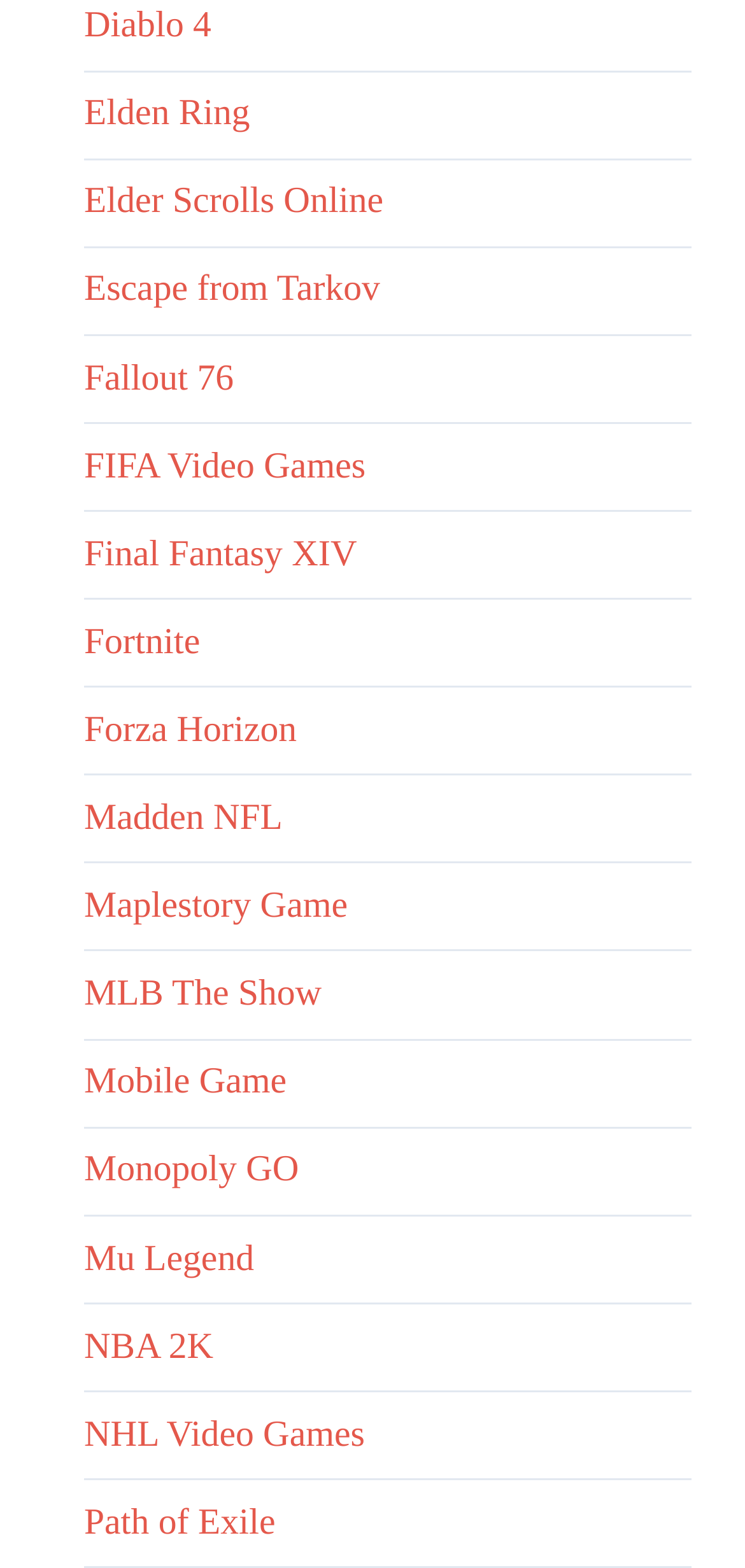Please specify the bounding box coordinates of the clickable region to carry out the following instruction: "Explore Elder Scrolls Online". The coordinates should be four float numbers between 0 and 1, in the format [left, top, right, bottom].

[0.113, 0.116, 0.515, 0.142]